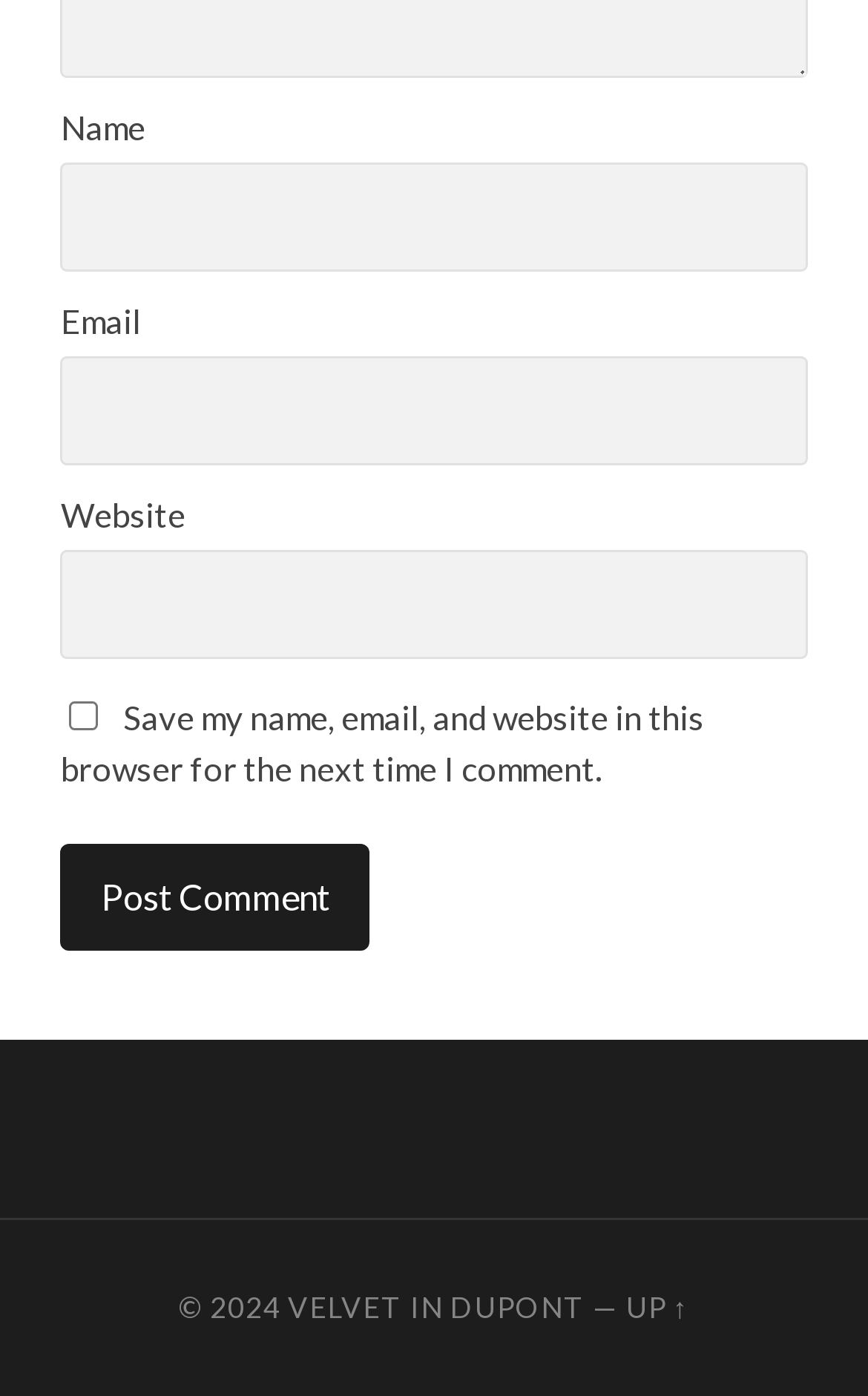What is the purpose of the 'Email' textbox?
Provide a well-explained and detailed answer to the question.

The 'Email' textbox is located below the 'Name' textbox, and it is a required field. Its purpose is to allow users to enter their email address, likely for commenting or submitting a form.